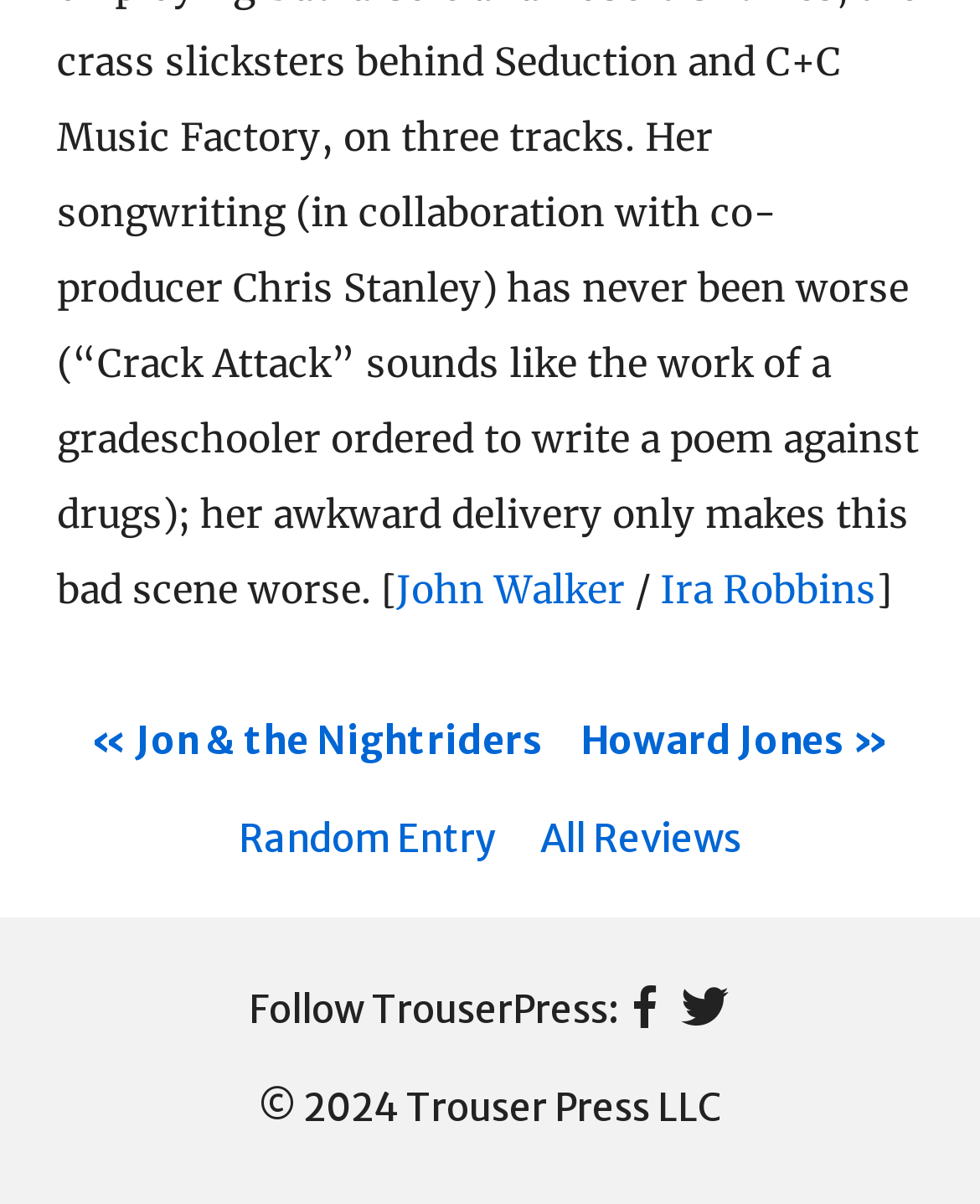Find the bounding box coordinates for the element described here: "Ira Robbins".

[0.673, 0.469, 0.894, 0.509]